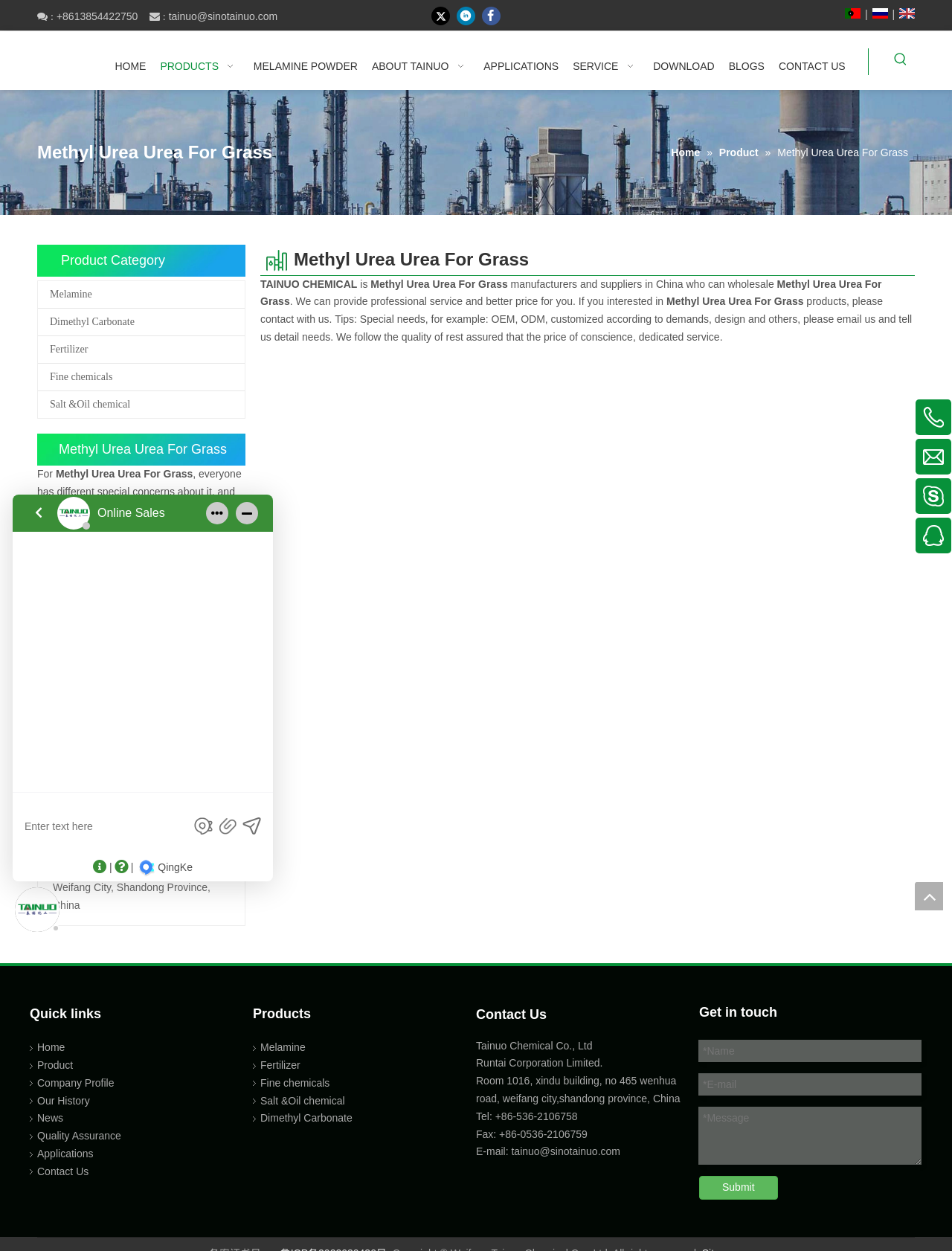What is the email address?
Please provide a single word or phrase as the answer based on the screenshot.

tainuo@sinotainuo.com